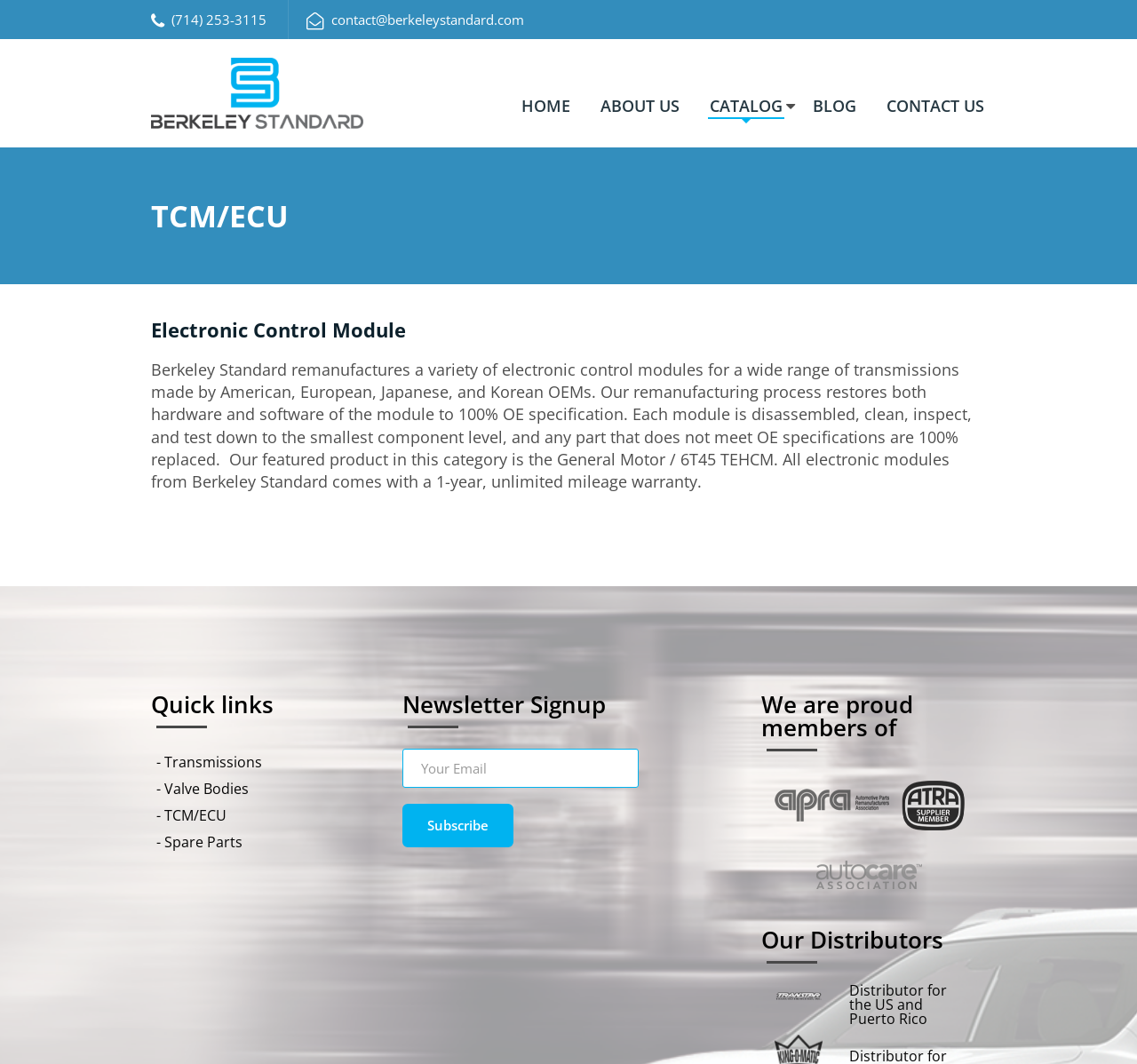Illustrate the webpage's structure and main components comprehensively.

The webpage is about Berkeley Standard, a company that remanufactures electronic control modules (ECUs) for various transmissions. At the top left, there is a phone number and an email address. Next to them is the company's logo, which is an image with the text "Berkeley Standard". 

Below the logo, there is a navigation menu with links to different sections of the website, including "HOME", "ABOUT US", "CATALOG", "BLOG", and "CONTACT US". 

The main content of the page is divided into several sections. The first section has a heading "TCM/ECU" and a subheading "Electronic Control Module". Below this, there is a paragraph of text that describes the company's remanufacturing process and its featured product, the General Motor / 6T45 TEHCM. 

To the right of this section, there is a "Quick links" section with links to different categories, including "Transmissions", "Valve Bodies", "TCM/ECU", and "Spare Parts". 

Below the "Quick links" section, there is a "Newsletter Signup" section with a heading, a text box to enter an email address, and a "Subscribe" button. 

Next to the "Newsletter Signup" section, there is a section with a heading "We are proud members of" and links to three organizations, APRA, ATRA, and Autocare, each with its logo displayed as an image. 

At the bottom of the page, there is a section with a heading "Our Distributors" and a link to a distributor for the US and Puerto Rico, along with a brief description of the distributor's role.